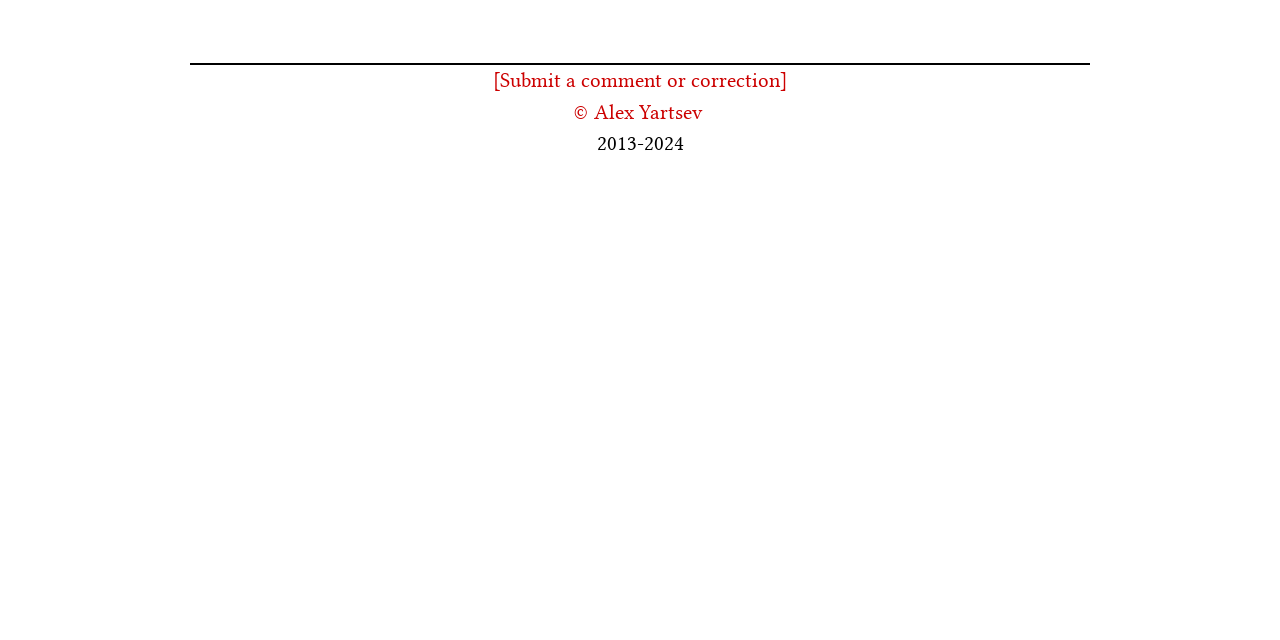Given the element description: "© Alex Yartsev", predict the bounding box coordinates of the UI element it refers to, using four float numbers between 0 and 1, i.e., [left, top, right, bottom].

[0.448, 0.156, 0.552, 0.193]